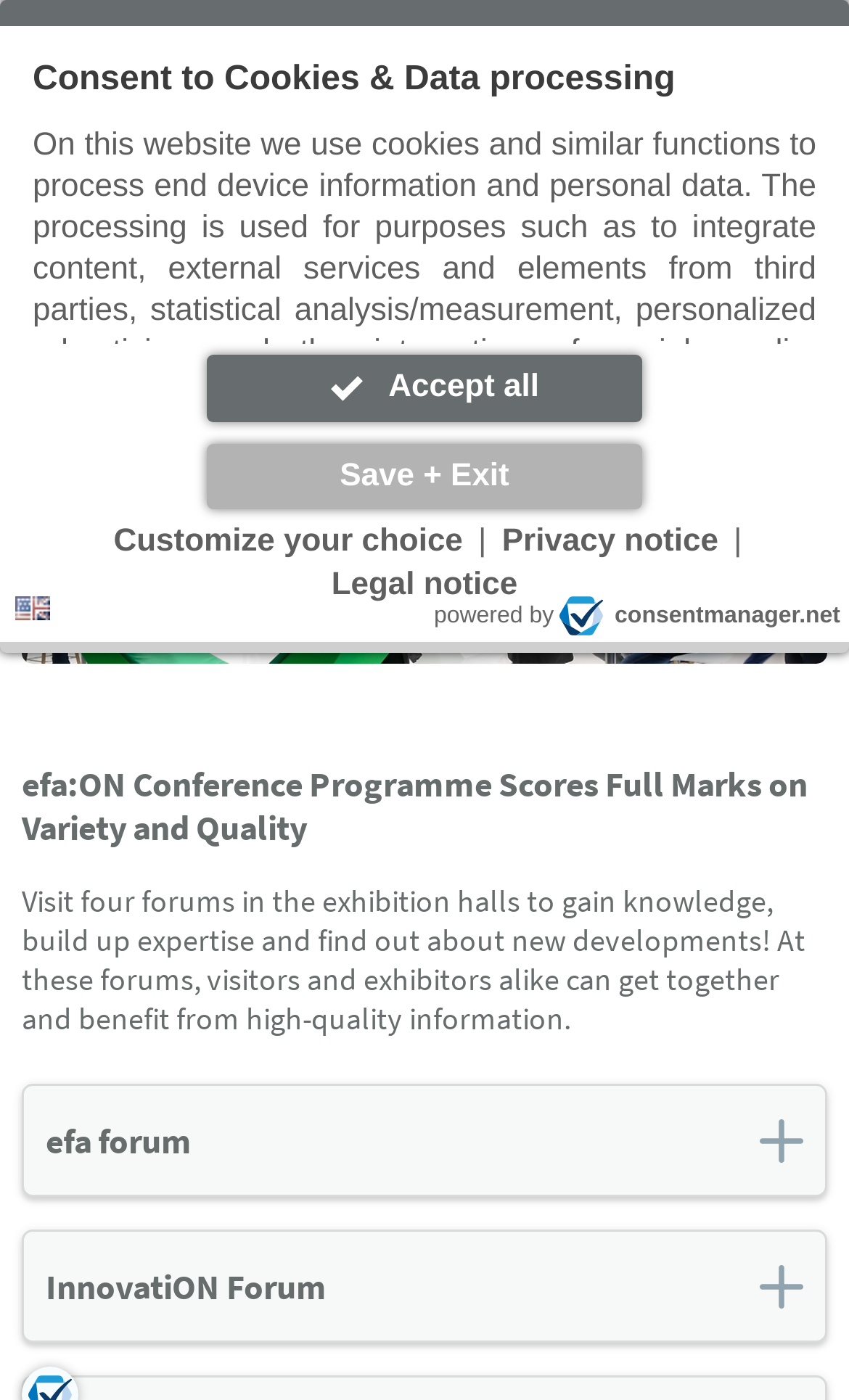Find the bounding box coordinates for the UI element that matches this description: "REQUEST A QUOTE".

None